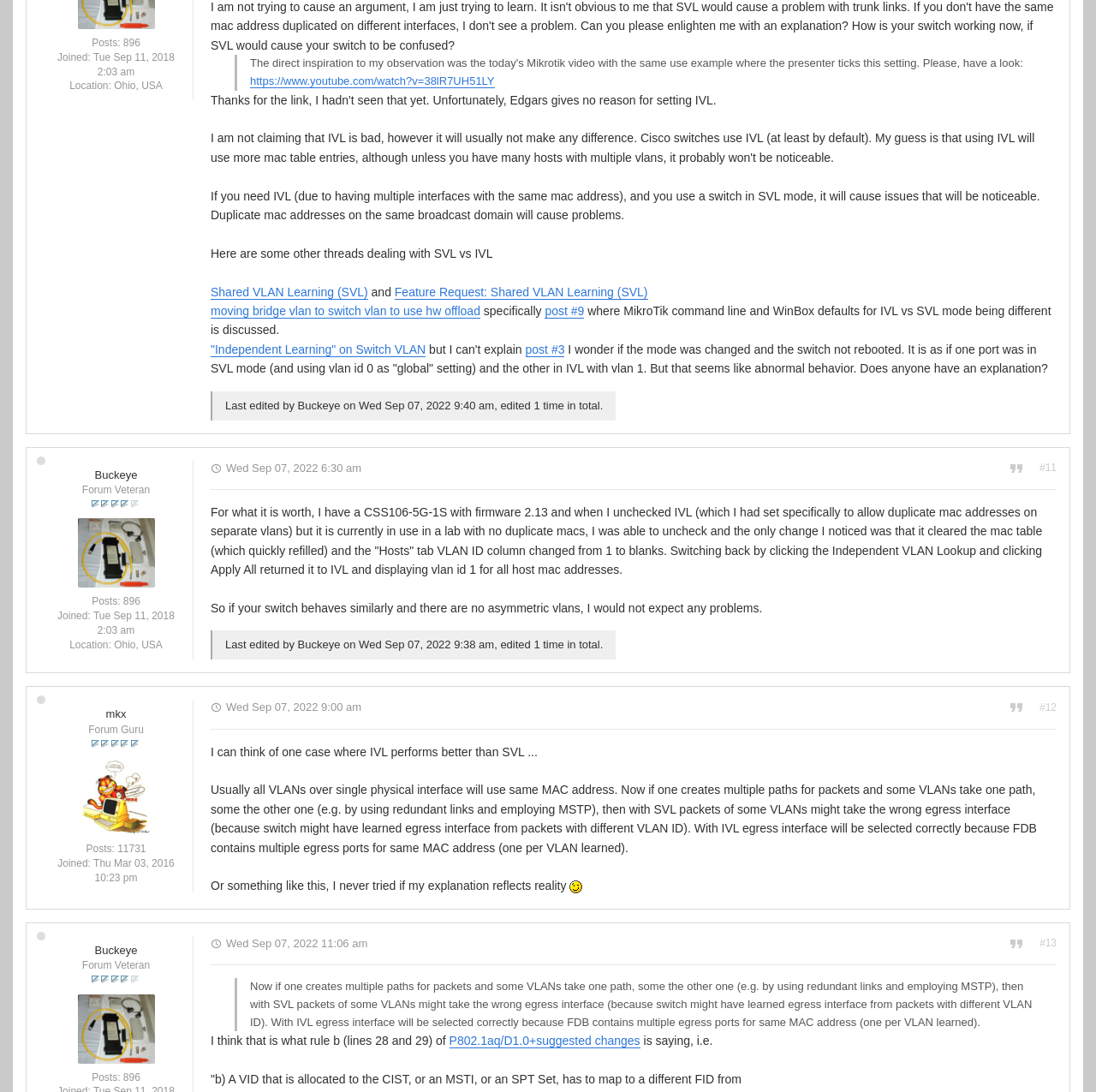Provide the bounding box coordinates for the area that should be clicked to complete the instruction: "View the post edited by Buckeye".

[0.205, 0.365, 0.272, 0.377]